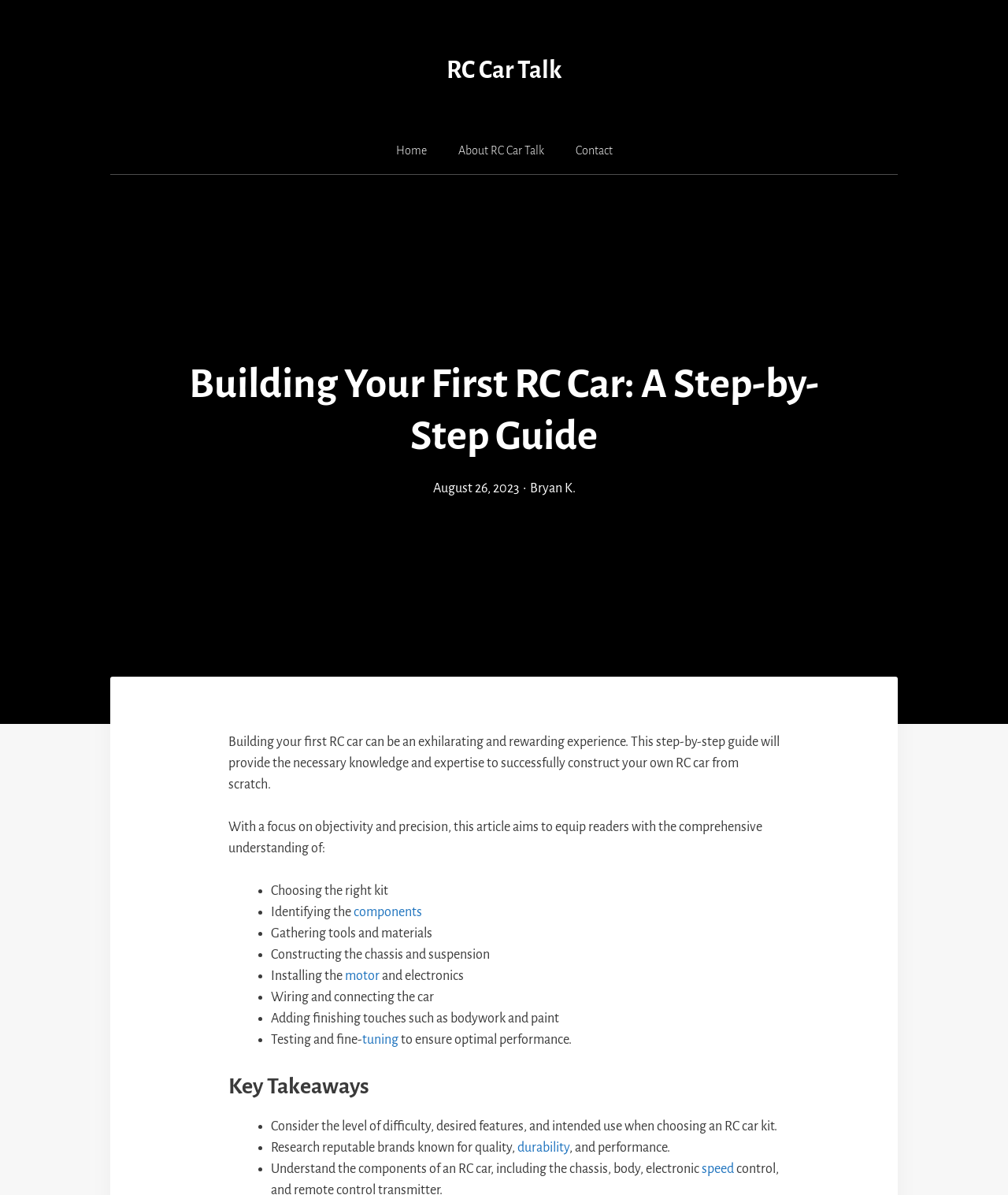Please specify the bounding box coordinates of the clickable section necessary to execute the following command: "Read the article by Bryan K.".

[0.525, 0.403, 0.571, 0.415]